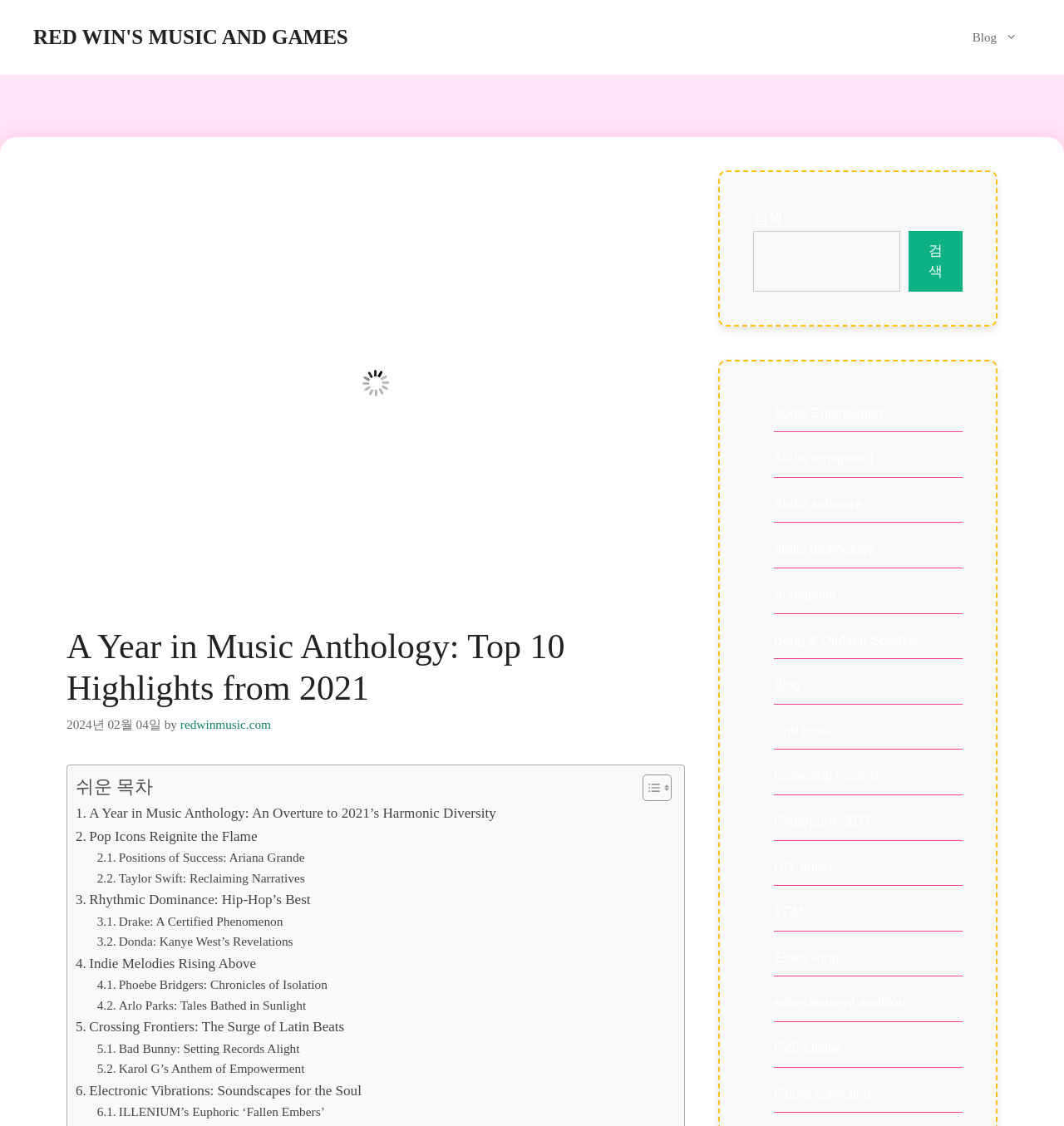What is the date of the article?
Based on the image content, provide your answer in one word or a short phrase.

2024년 02월 04일